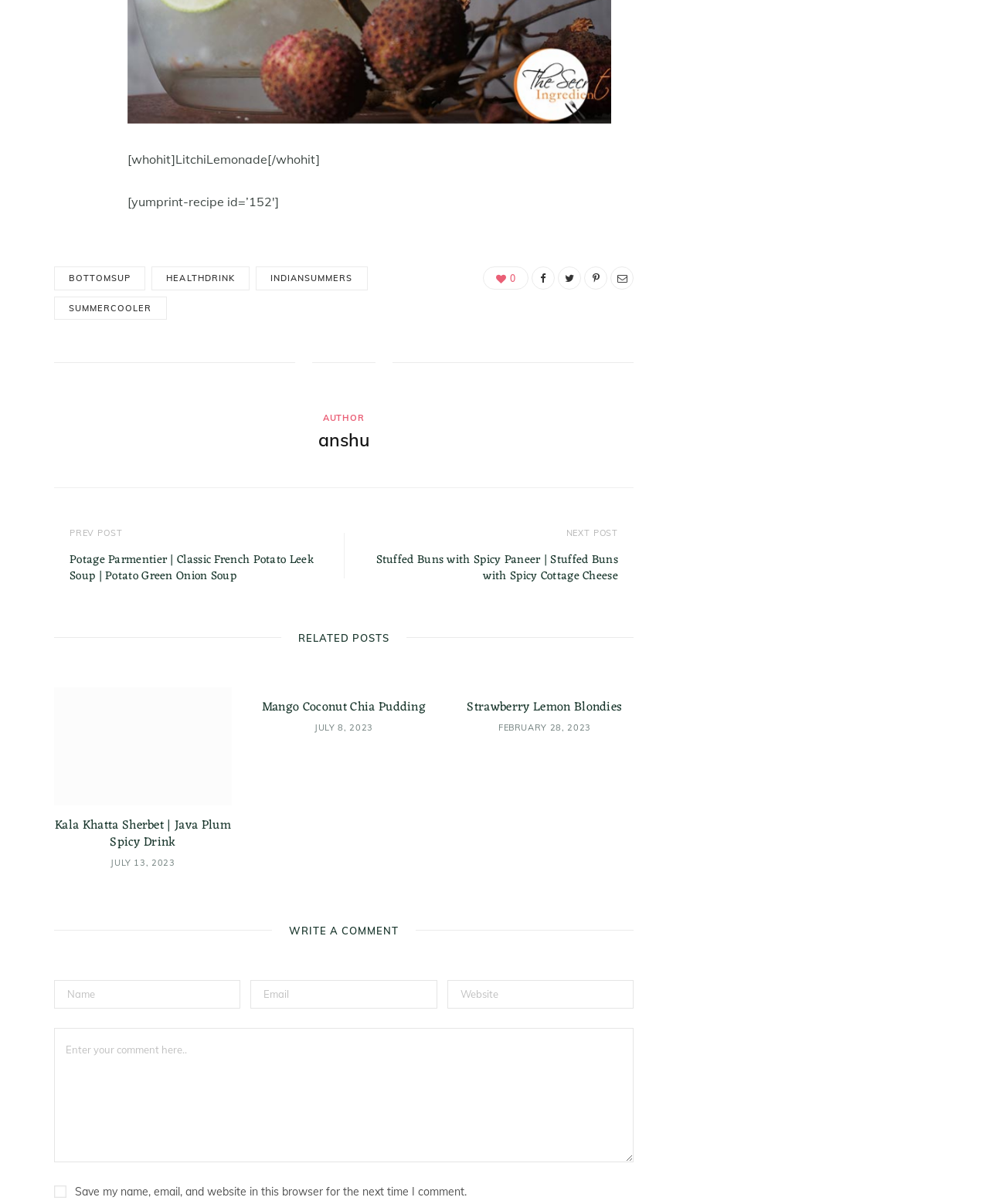What is the purpose of the checkbox at the bottom of the webpage?
Please provide a comprehensive answer based on the visual information in the image.

I found the purpose of the checkbox by reading the text next to it, which says 'Save my name, email, and website in this browser for the next time I comment.' This suggests that the checkbox is used to save comment information for future use.